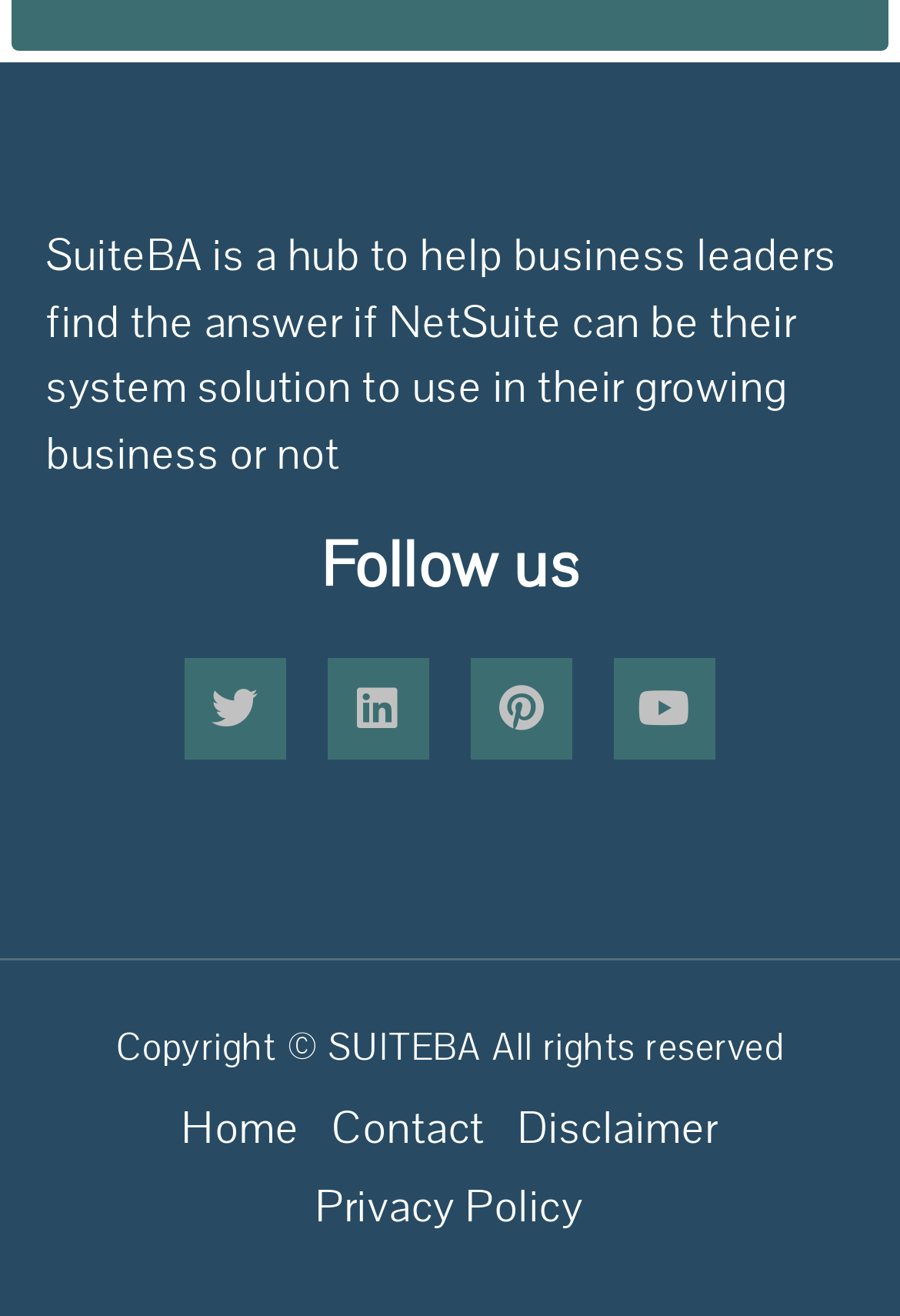How many links are there in the footer?
Give a single word or phrase answer based on the content of the image.

4